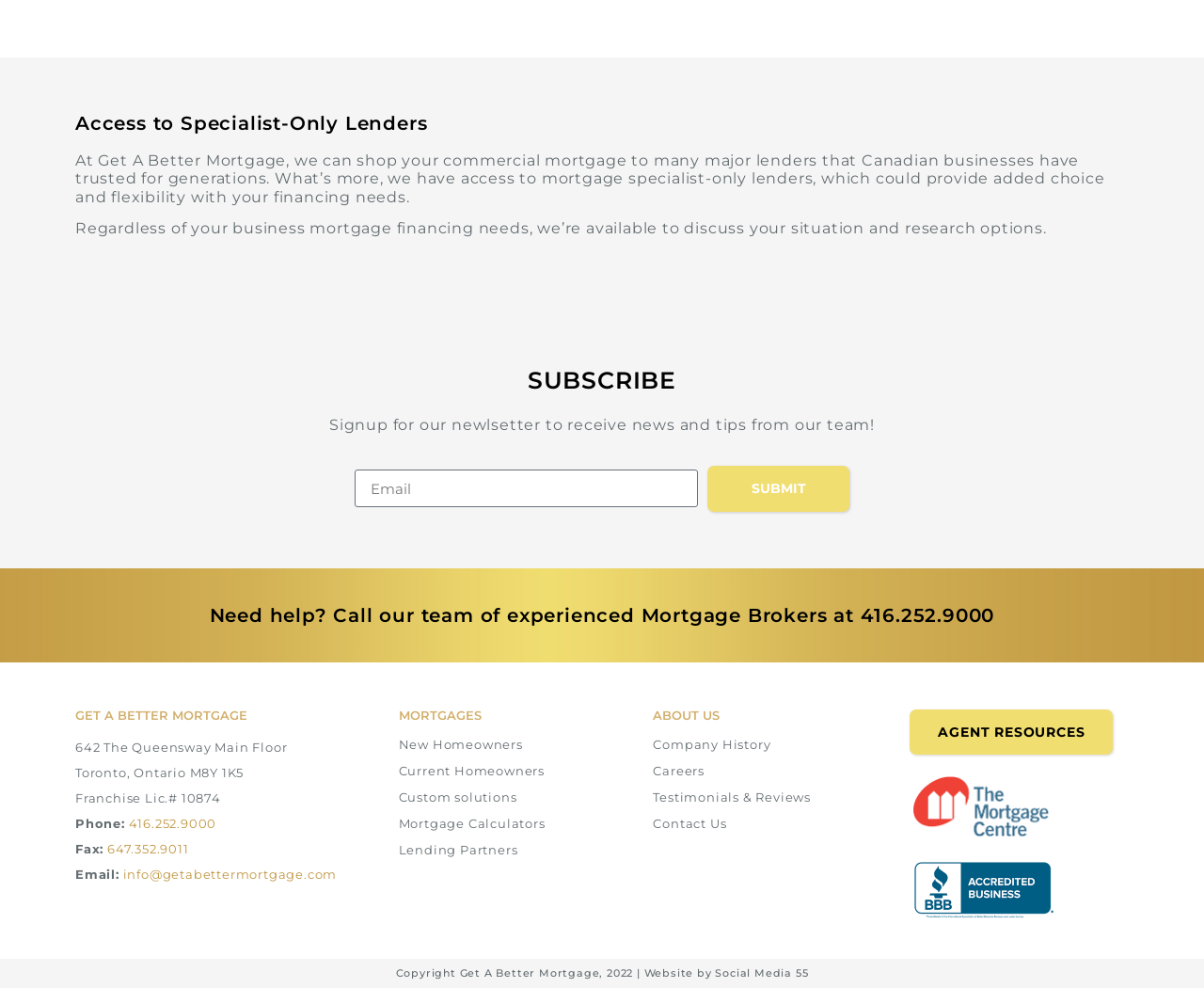Locate the bounding box of the UI element with the following description: "Submit".

[0.588, 0.472, 0.706, 0.518]